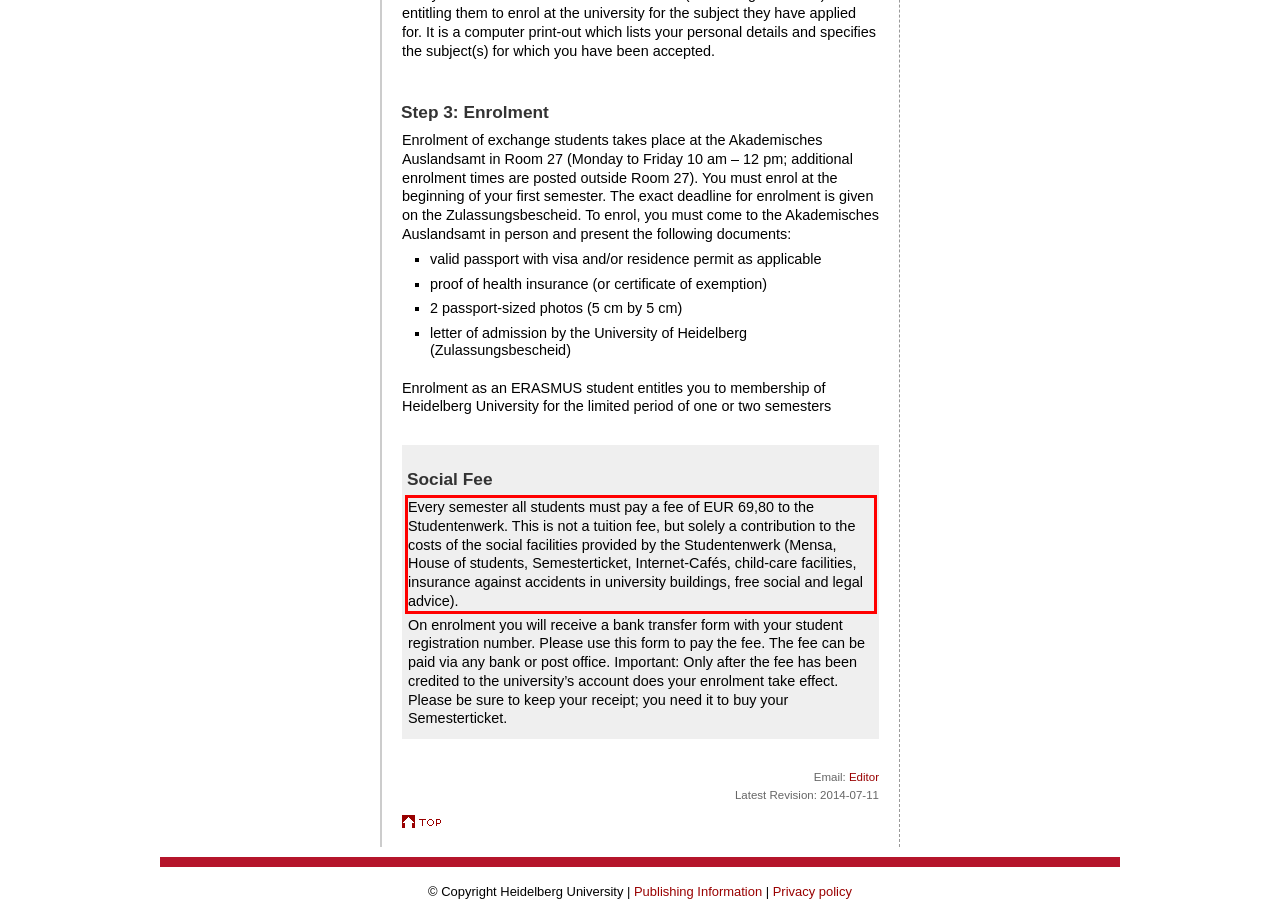You are provided with a screenshot of a webpage that includes a red bounding box. Extract and generate the text content found within the red bounding box.

Every semester all students must pay a fee of EUR 69,80 to the Studentenwerk. This is not a tuition fee, but solely a contribution to the costs of the social facilities provided by the Studentenwerk (Mensa, House of students, Semesterticket, Internet-Cafés, child-care facilities, insurance against accidents in university buildings, free social and legal advice).